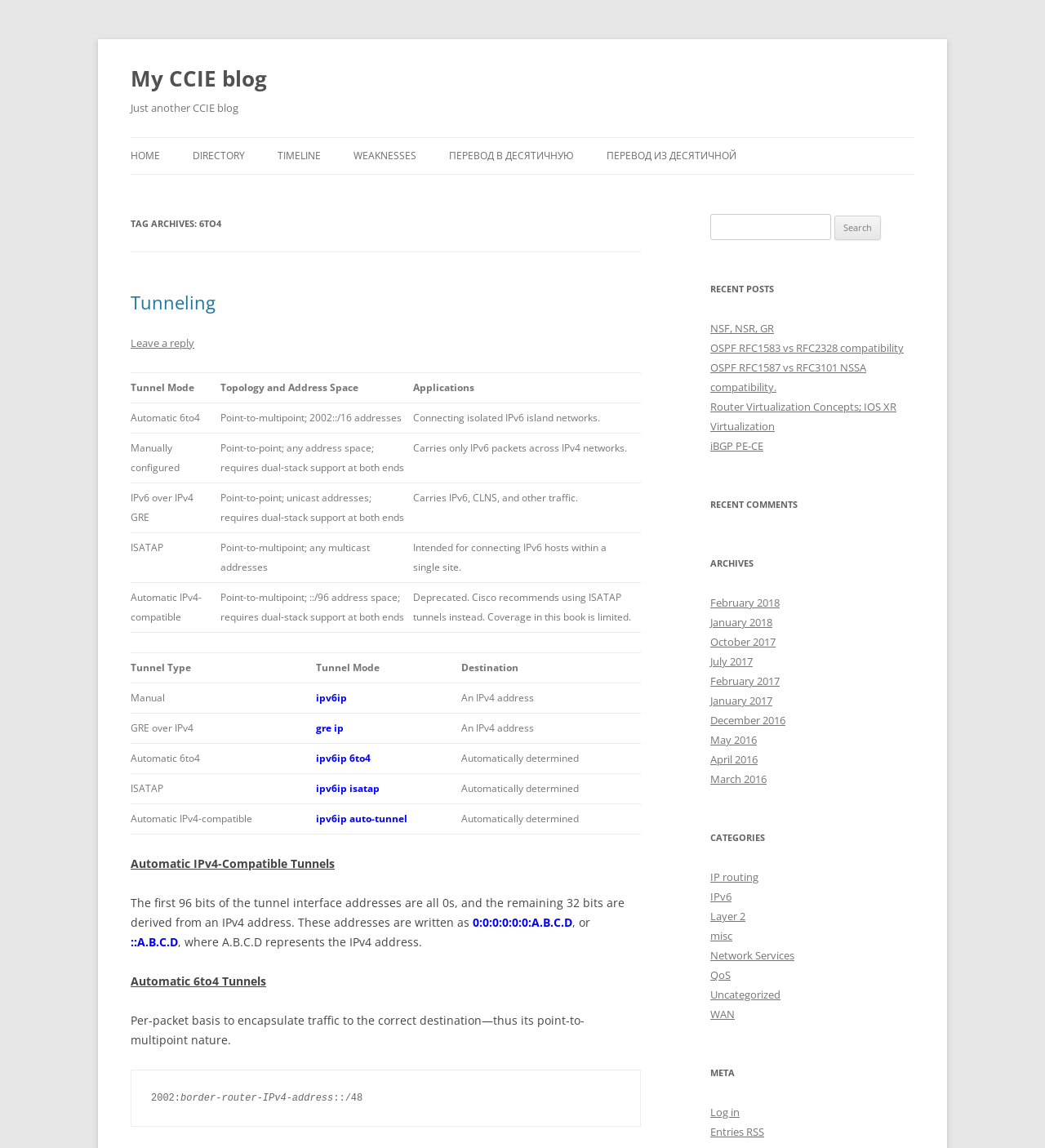Find the bounding box coordinates for the area you need to click to carry out the instruction: "Search for:". The coordinates should be four float numbers between 0 and 1, indicated as [left, top, right, bottom].

[0.68, 0.189, 0.686, 0.355]